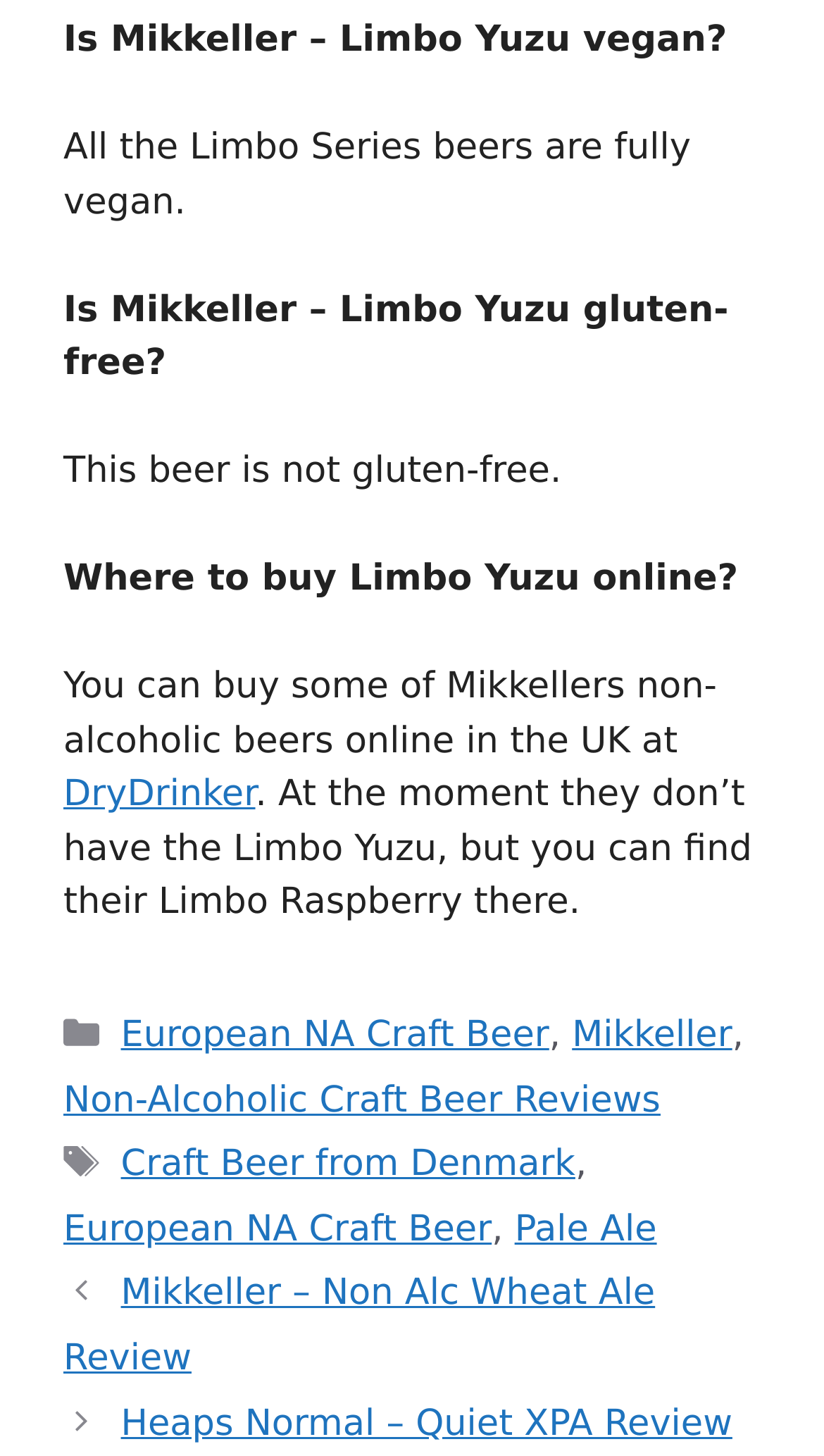Please determine the bounding box coordinates of the section I need to click to accomplish this instruction: "Check the tag of Craft Beer from Denmark".

[0.147, 0.785, 0.698, 0.814]